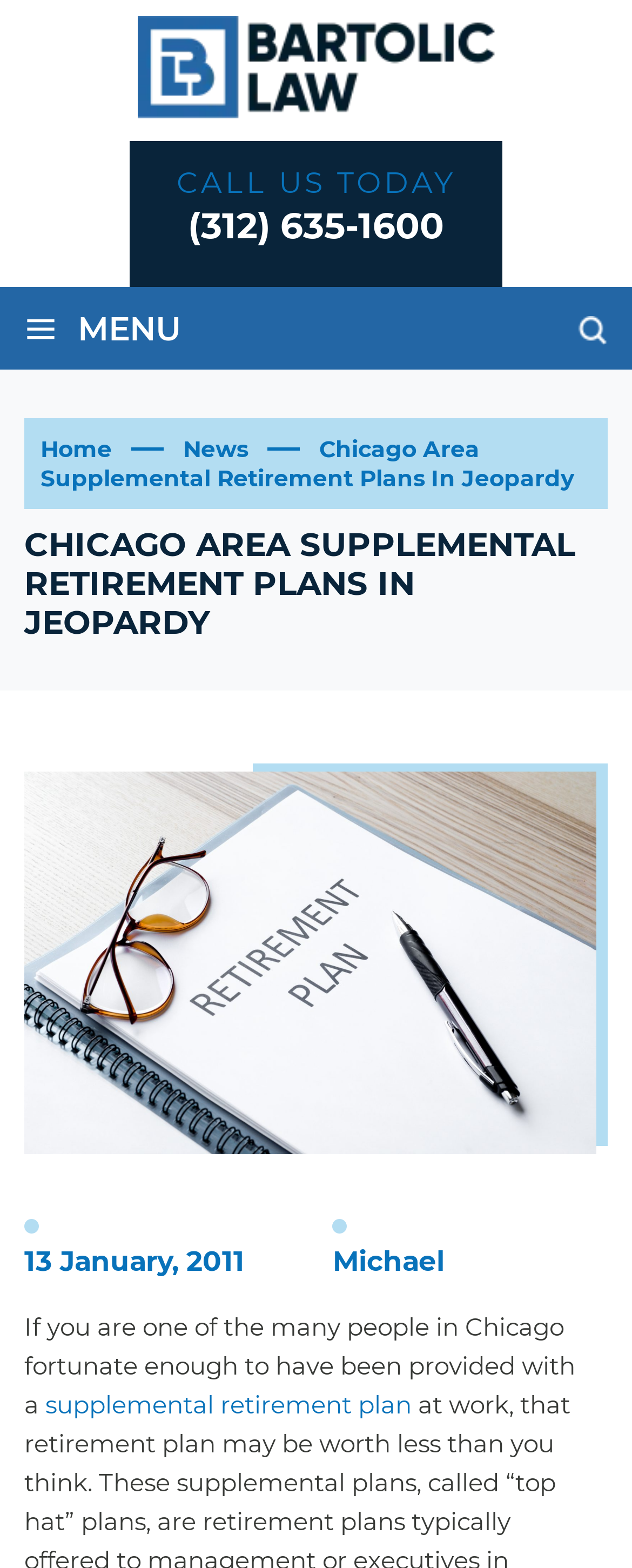Provide the bounding box coordinates of the area you need to click to execute the following instruction: "Learn about supplemental retirement plan".

[0.072, 0.886, 0.651, 0.906]